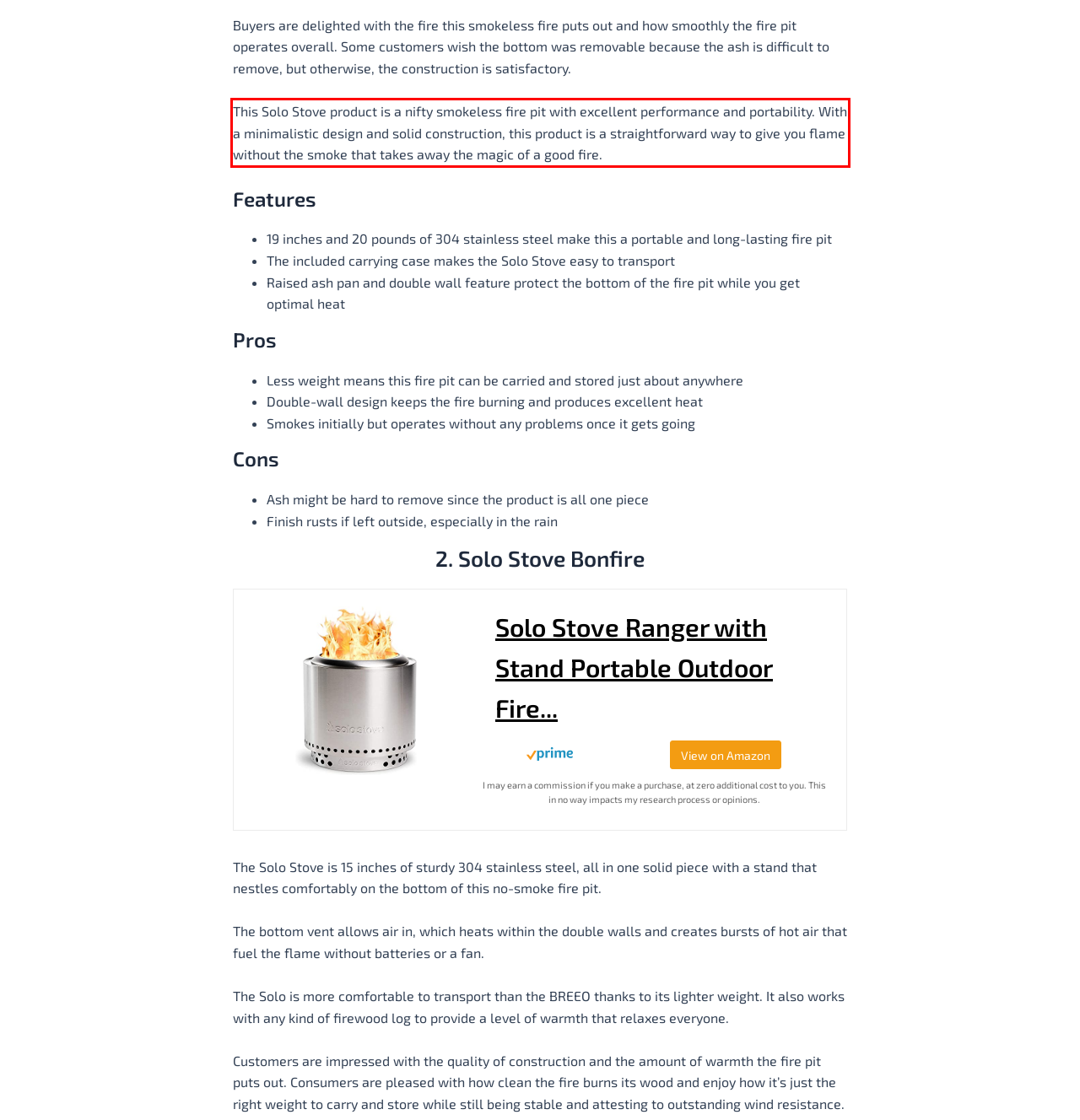You are given a screenshot of a webpage with a UI element highlighted by a red bounding box. Please perform OCR on the text content within this red bounding box.

This Solo Stove product is a nifty smokeless fire pit with excellent performance and portability. With a minimalistic design and solid construction, this product is a straightforward way to give you flame without the smoke that takes away the magic of a good fire.